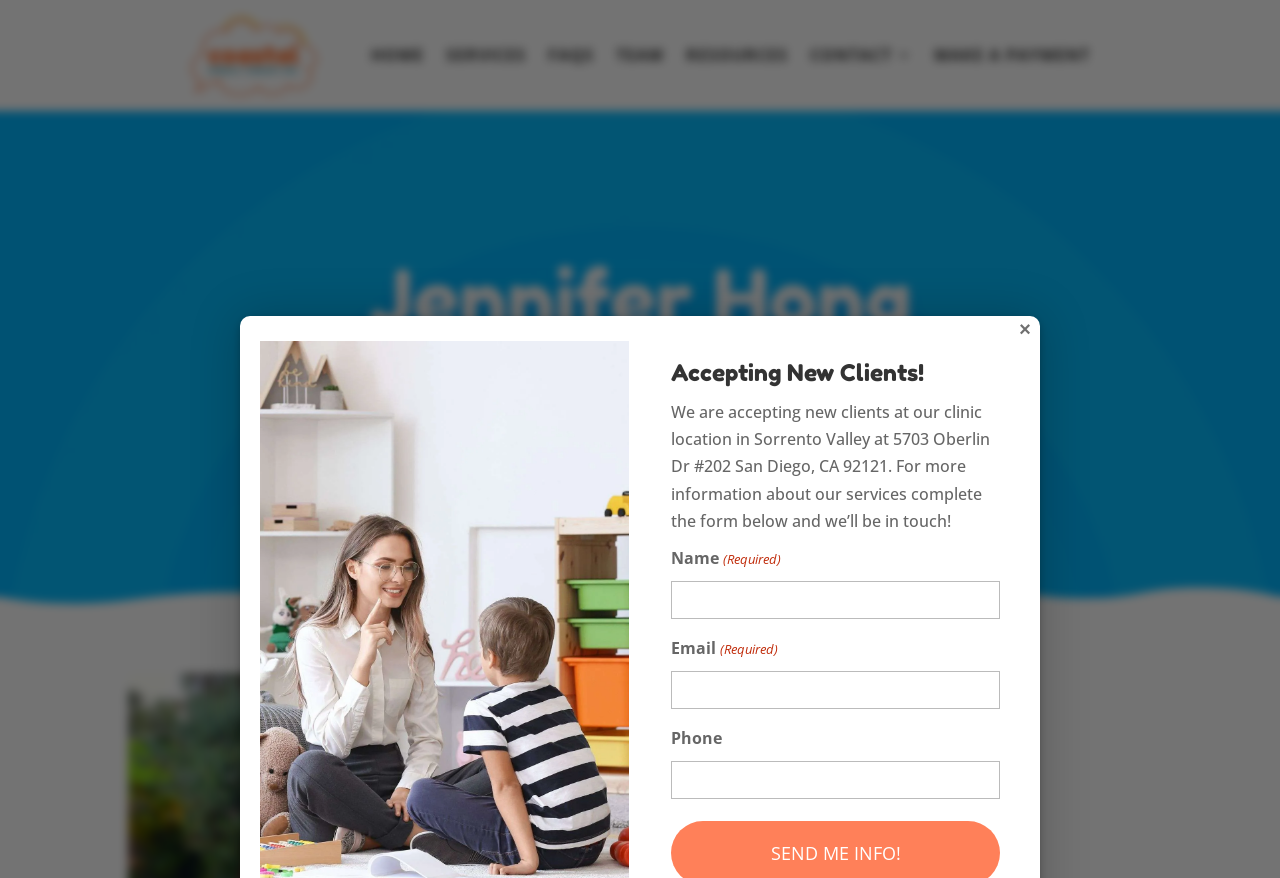Identify the bounding box coordinates of the element to click to follow this instruction: 'Click HOME'. Ensure the coordinates are four float values between 0 and 1, provided as [left, top, right, bottom].

[0.29, 0.015, 0.331, 0.111]